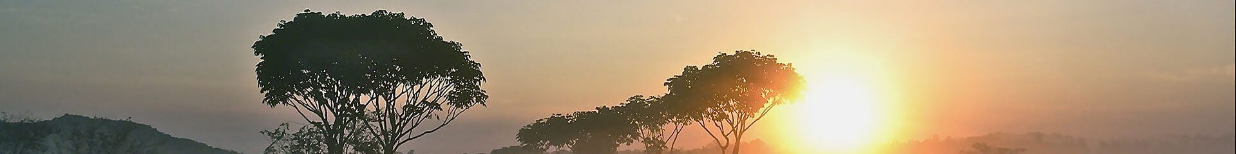What is the mood evoked by the image?
Use the information from the screenshot to give a comprehensive response to the question.

The image embodies the beauty of nature, inviting reflection and calmness as the day comes to an end, which suggests that the mood evoked by the image is tranquil and peaceful.